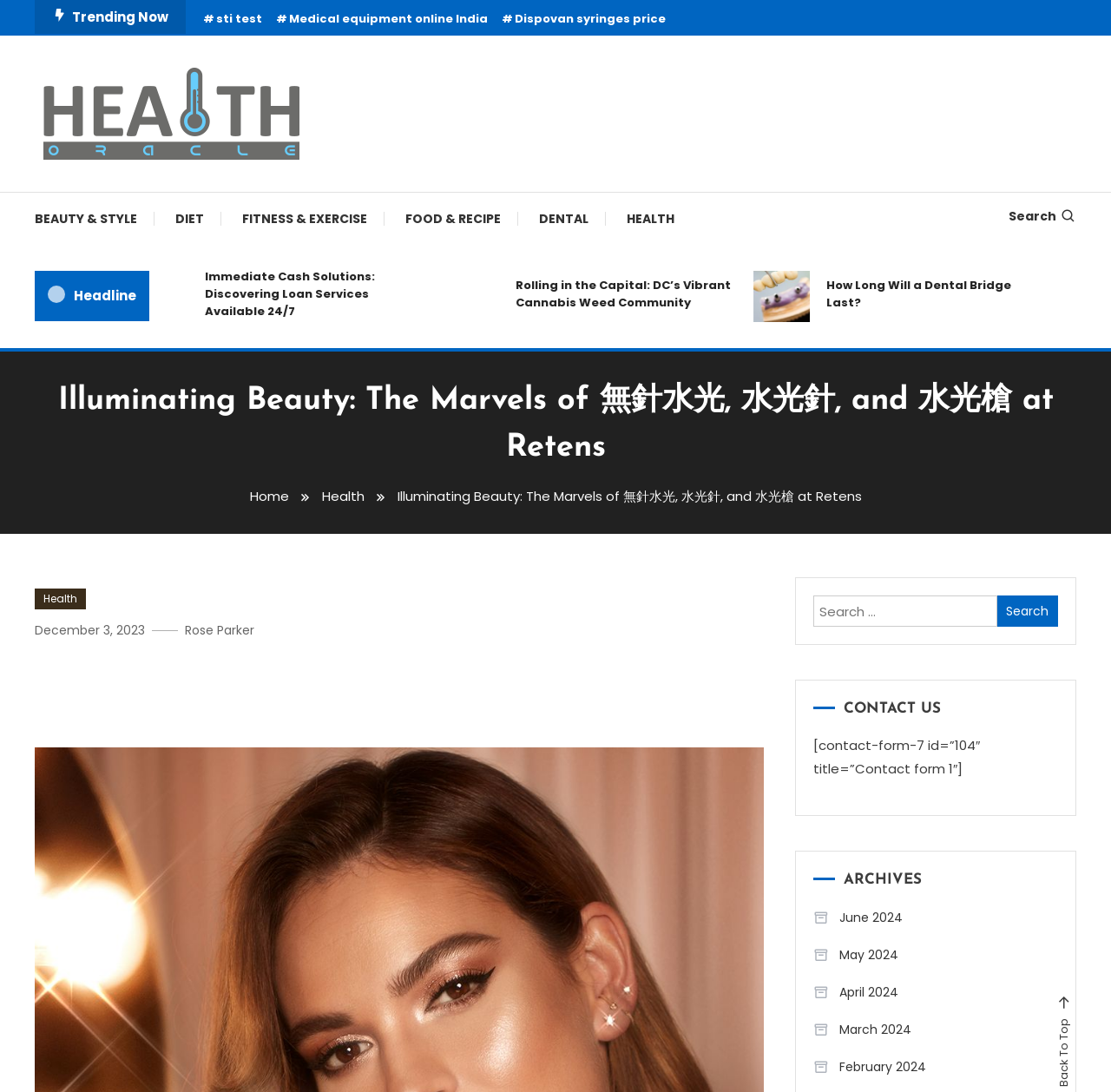Determine the bounding box for the UI element described here: "简体中文".

None